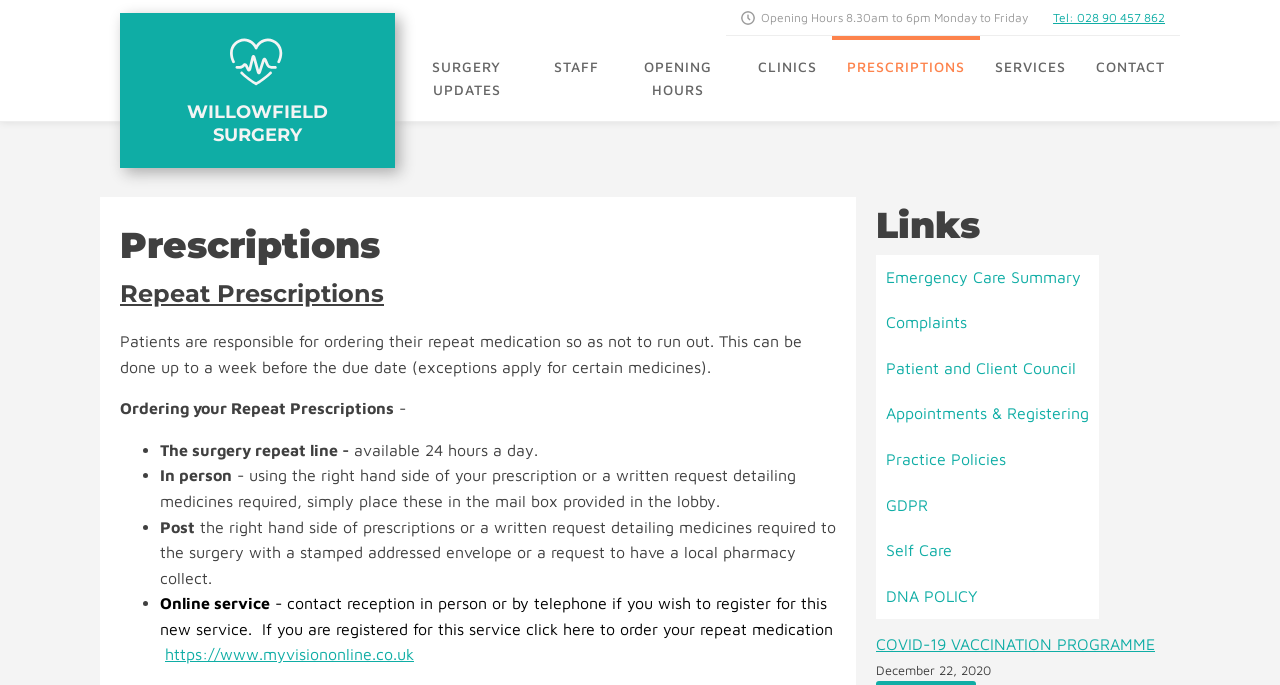What is the name of the online service for ordering repeat prescriptions?
Give a thorough and detailed response to the question.

I found the name of the online service by reading the static text element that mentions registering for the service and clicking on the link to order repeat medication, which leads to the My Vision Online website.